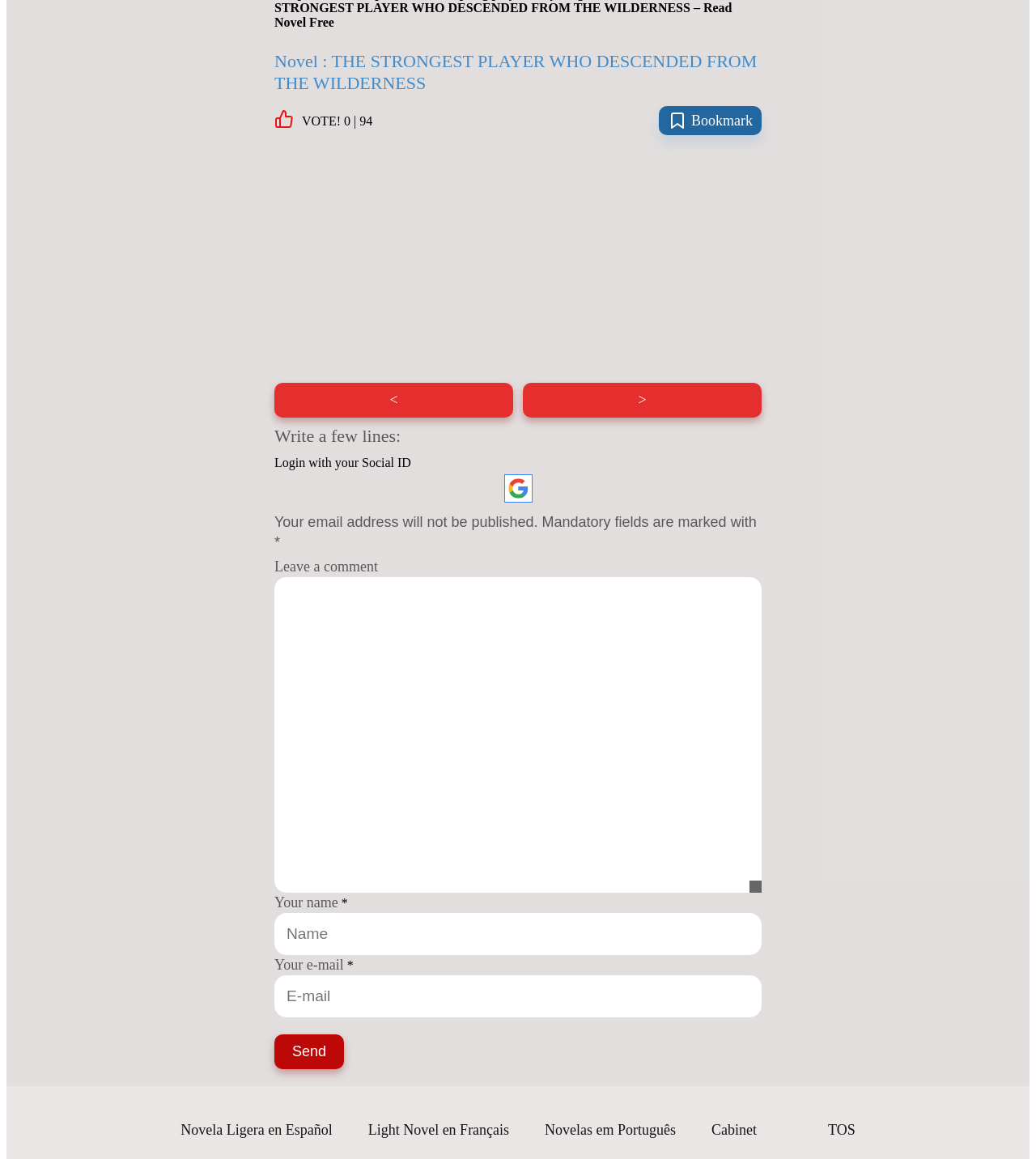Please find the bounding box coordinates of the element's region to be clicked to carry out this instruction: "Click the 'Send' button".

[0.265, 0.893, 0.332, 0.923]